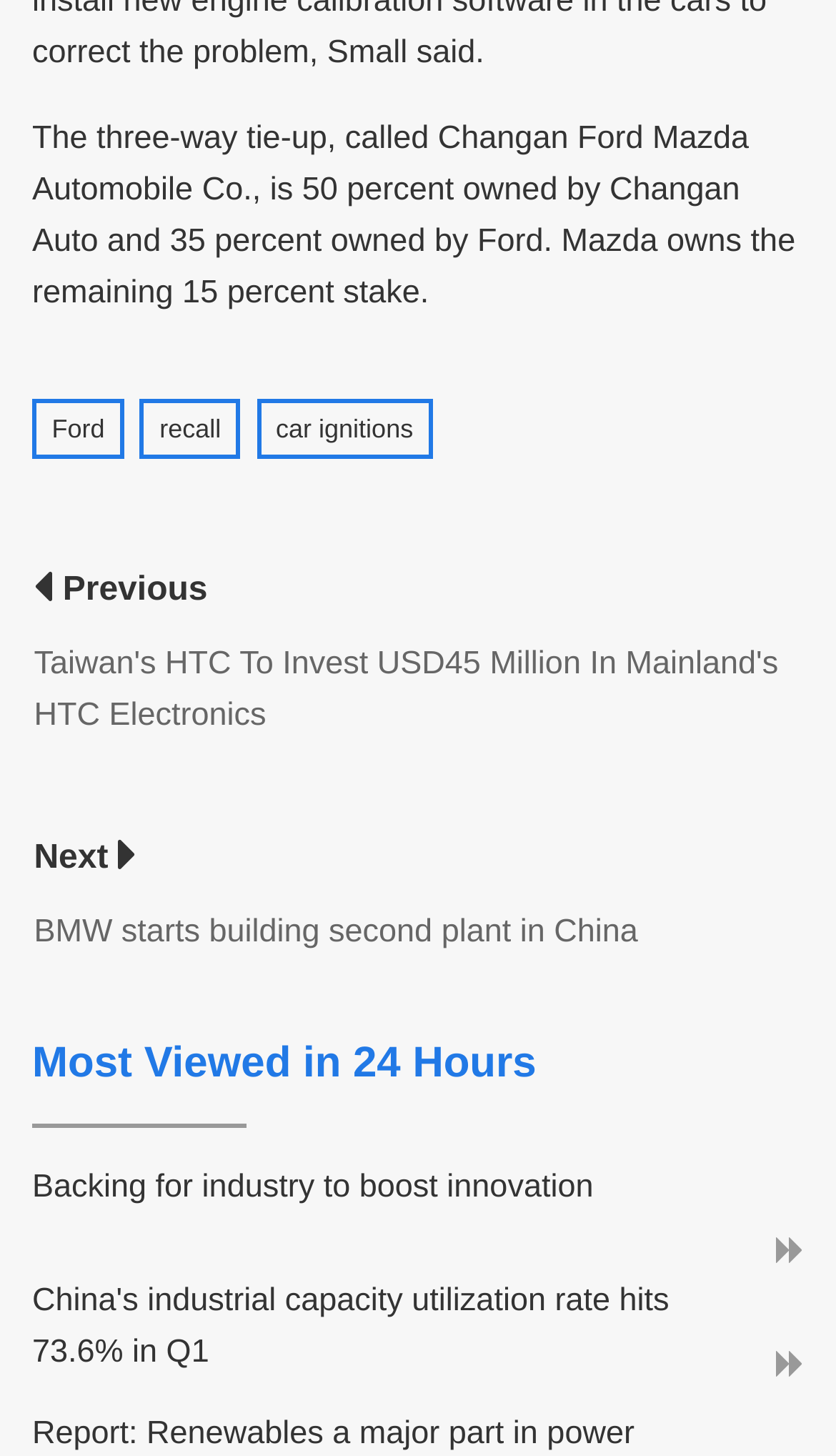How many articles are listed under 'Most Viewed in 24 Hours'?
Examine the screenshot and reply with a single word or phrase.

2